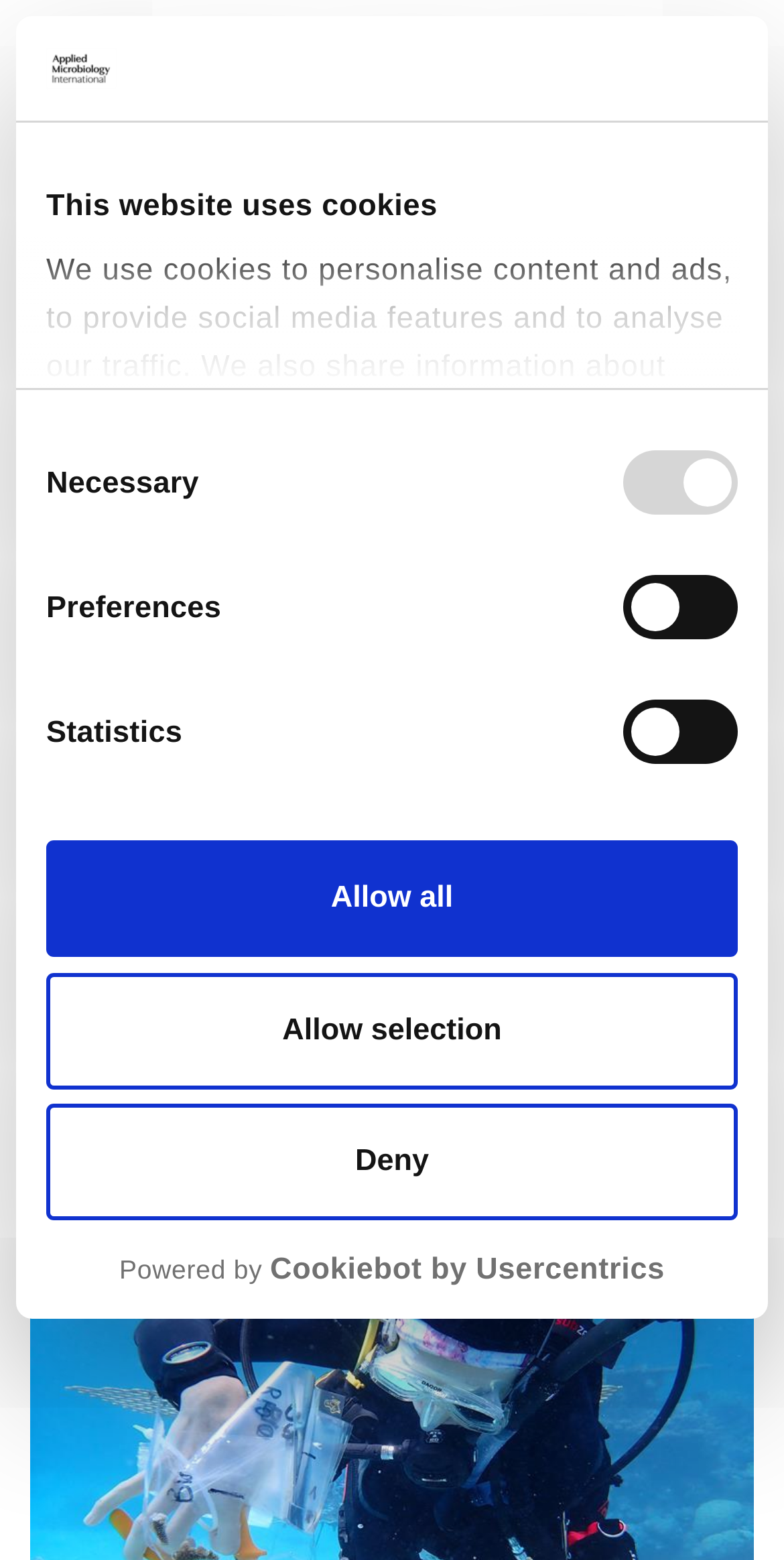Give the bounding box coordinates for the element described by: "aria-label="Show/hide navigation drop down"".

[0.833, 0.041, 0.949, 0.094]